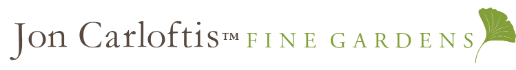Give a detailed account of the contents of the image.

The image features the logo for "Jon Carloftis Fine Gardens," incorporating an elegant typography design. The name "Jon Carloftis" is prominently displayed in a rich brown color, followed by "FINE GARDENS" in a softer green hue, highlighting the brand's focus on horticultural excellence. A delicate green leaf graphic to the right adds a natural touch, symbolizing the beauty and connection to gardening. This logo represents the renowned designer's dedication to creating stunning private and public gardens, encapsulating both artistry and nature.